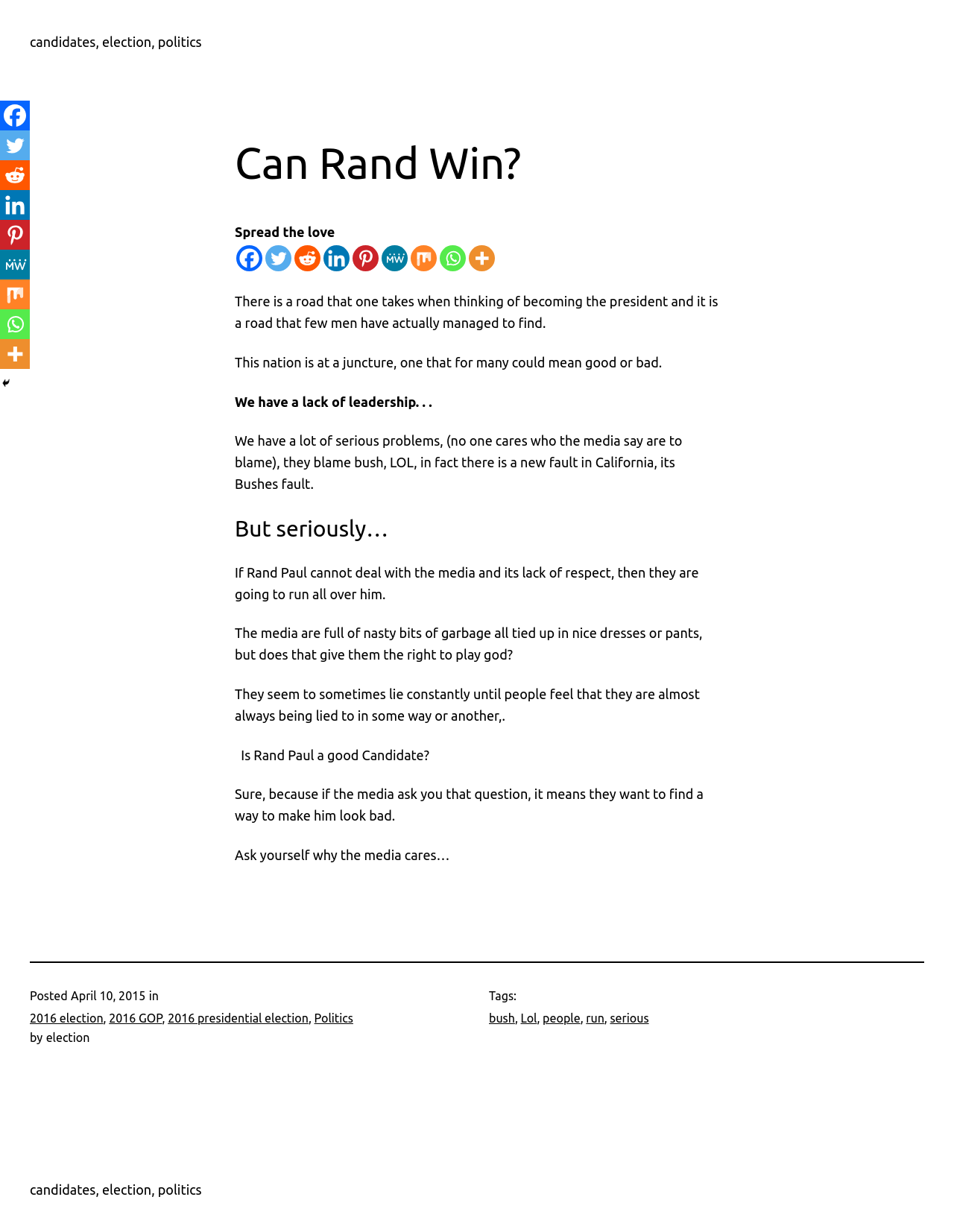What is the topic of the article?
Relying on the image, give a concise answer in one word or a brief phrase.

Politics